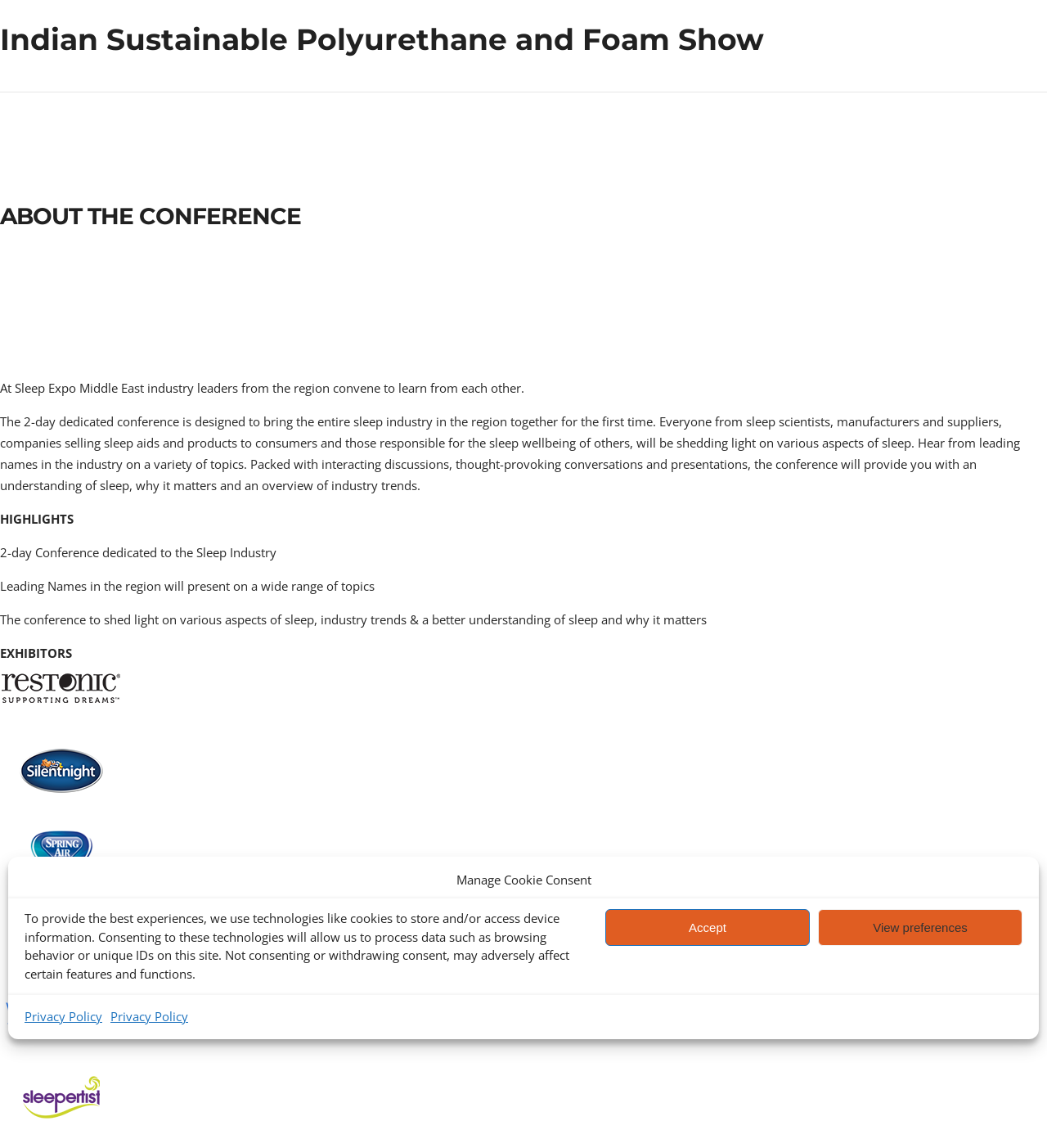Using the webpage screenshot and the element description Accept, determine the bounding box coordinates. Specify the coordinates in the format (top-left x, top-left y, bottom-right x, bottom-right y) with values ranging from 0 to 1.

[0.578, 0.792, 0.773, 0.824]